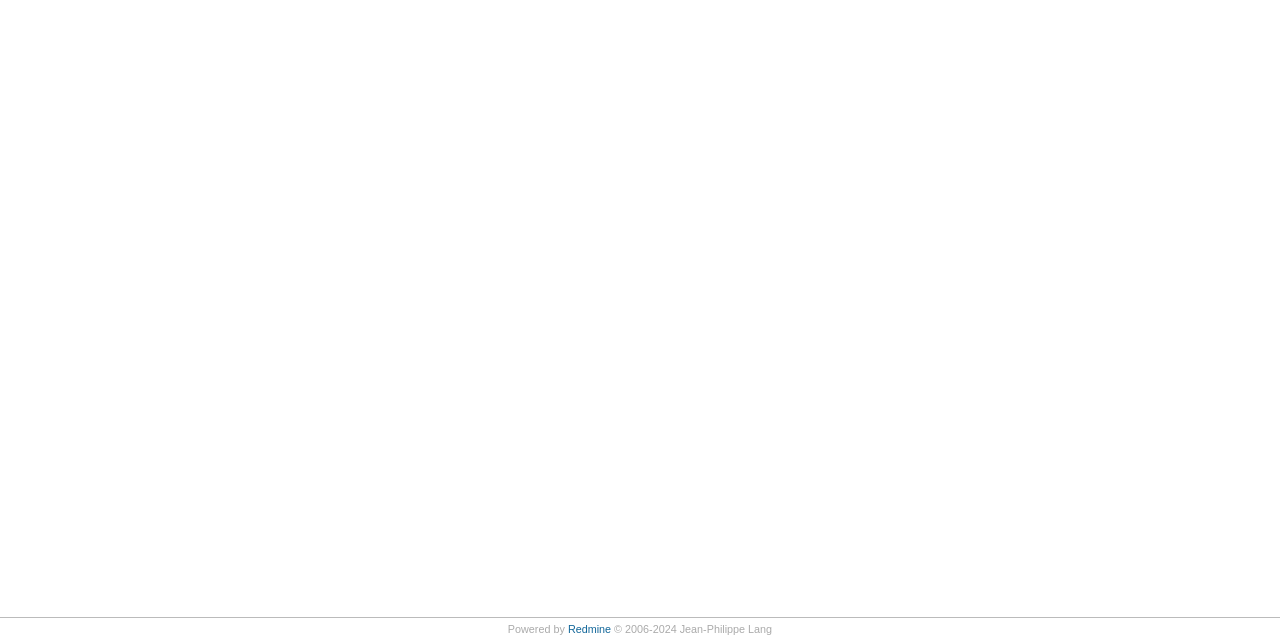Locate the bounding box of the UI element defined by this description: "Redmine". The coordinates should be given as four float numbers between 0 and 1, formatted as [left, top, right, bottom].

[0.444, 0.973, 0.477, 0.992]